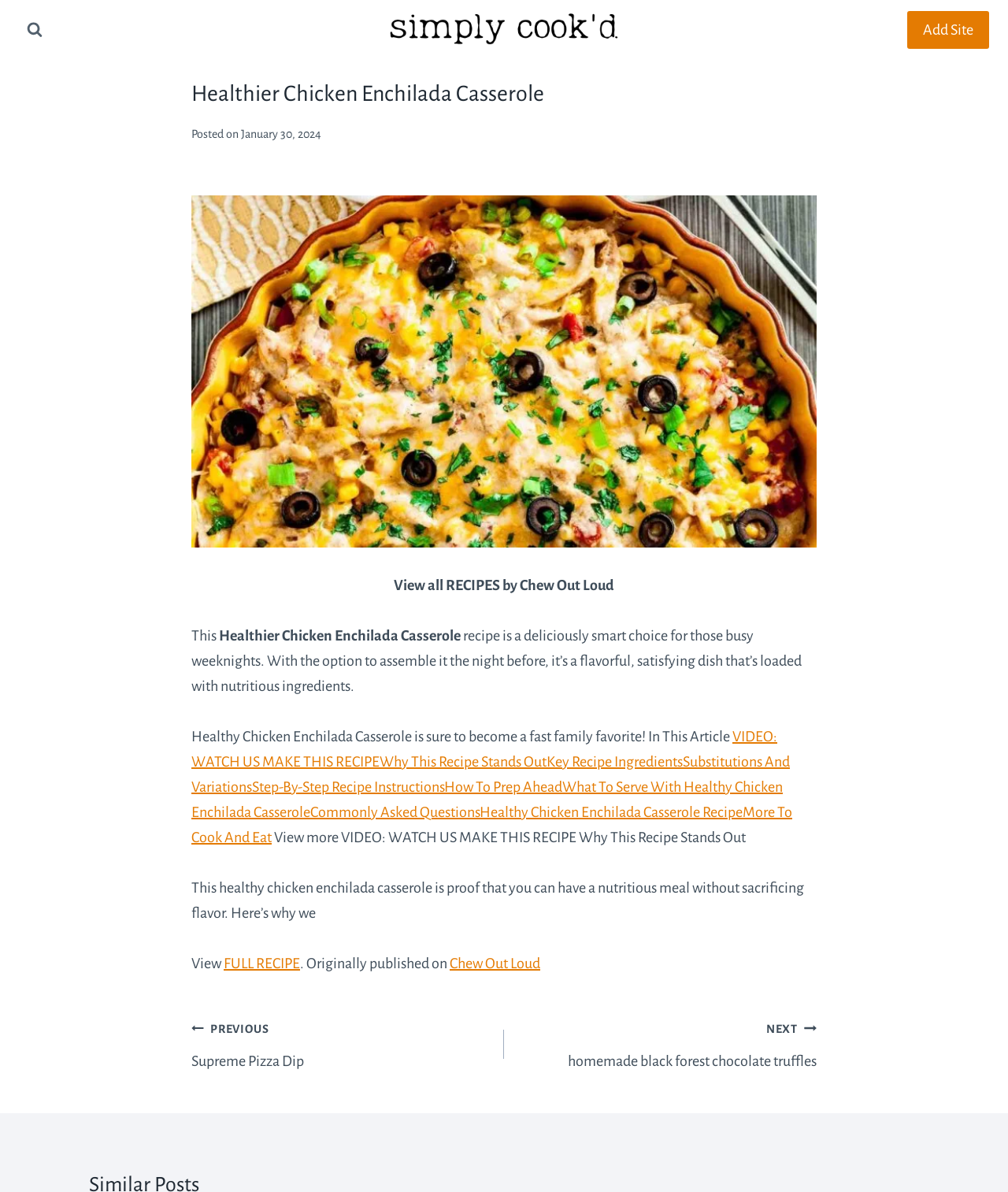Indicate the bounding box coordinates of the clickable region to achieve the following instruction: "Click on the 'Contact' link."

None